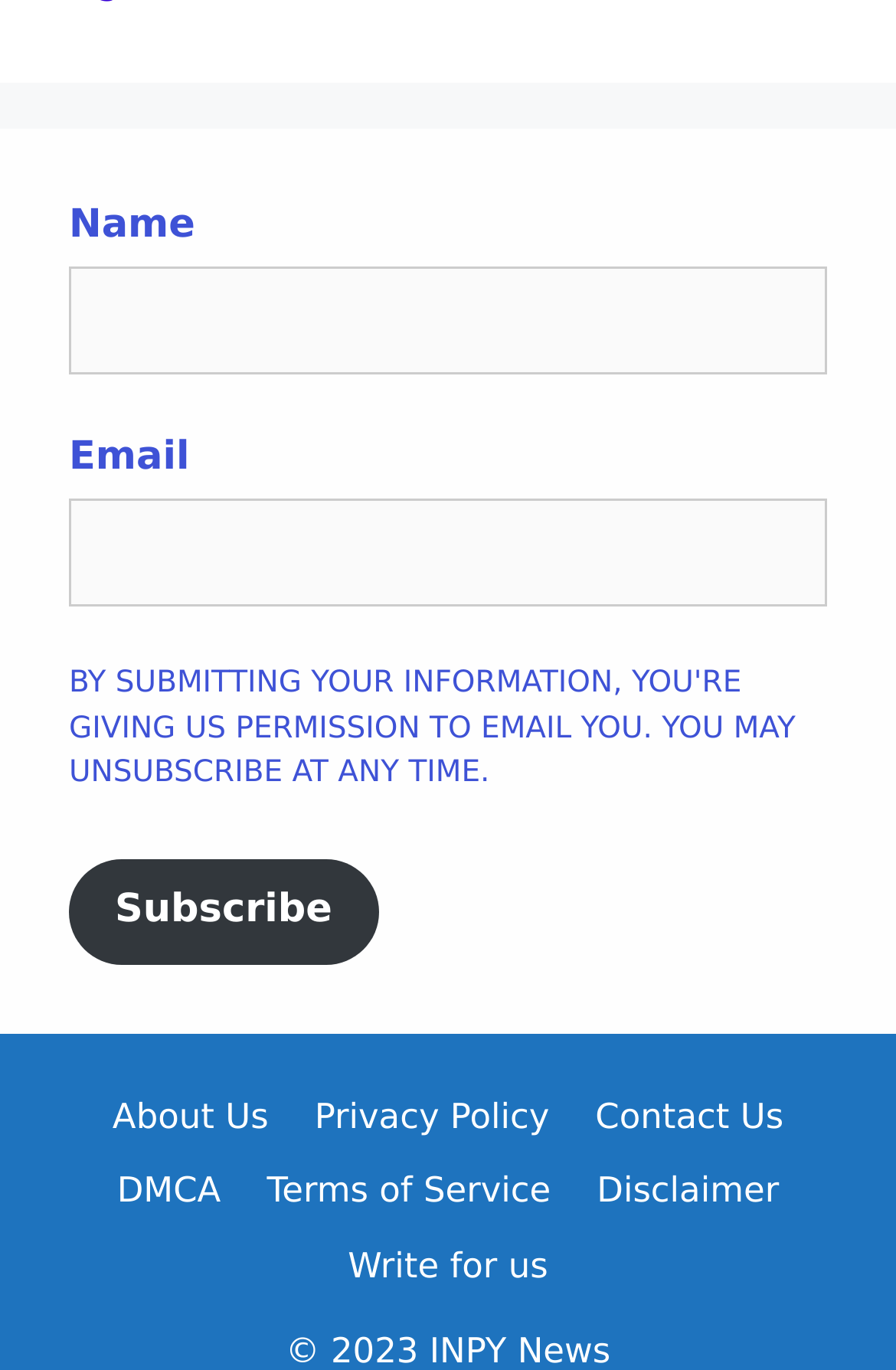Please find the bounding box coordinates of the element that you should click to achieve the following instruction: "Read the Privacy Policy". The coordinates should be presented as four float numbers between 0 and 1: [left, top, right, bottom].

[0.351, 0.799, 0.613, 0.83]